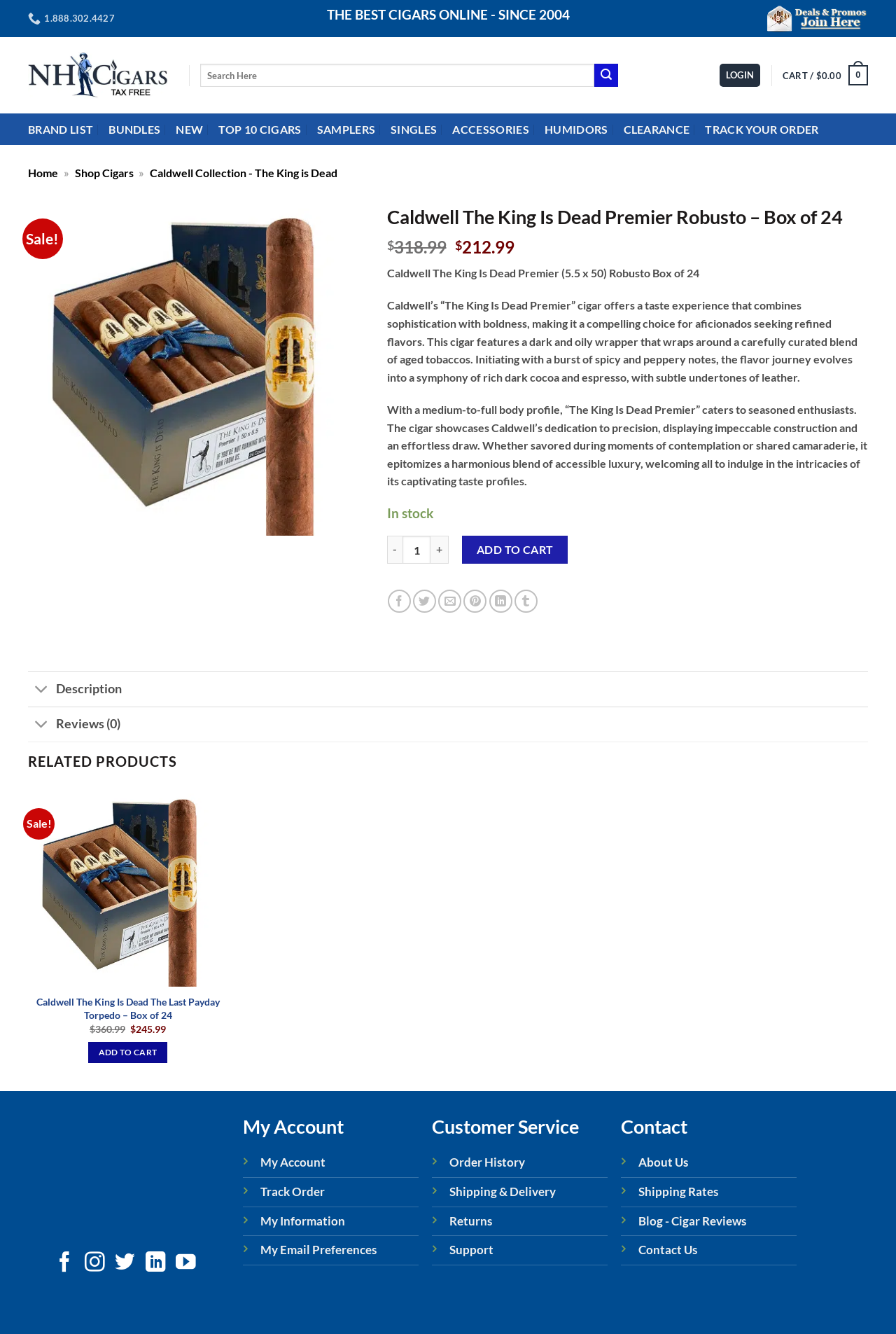Use a single word or phrase to answer the question:
What is the name of the cigar product?

Caldwell The King Is Dead Premier